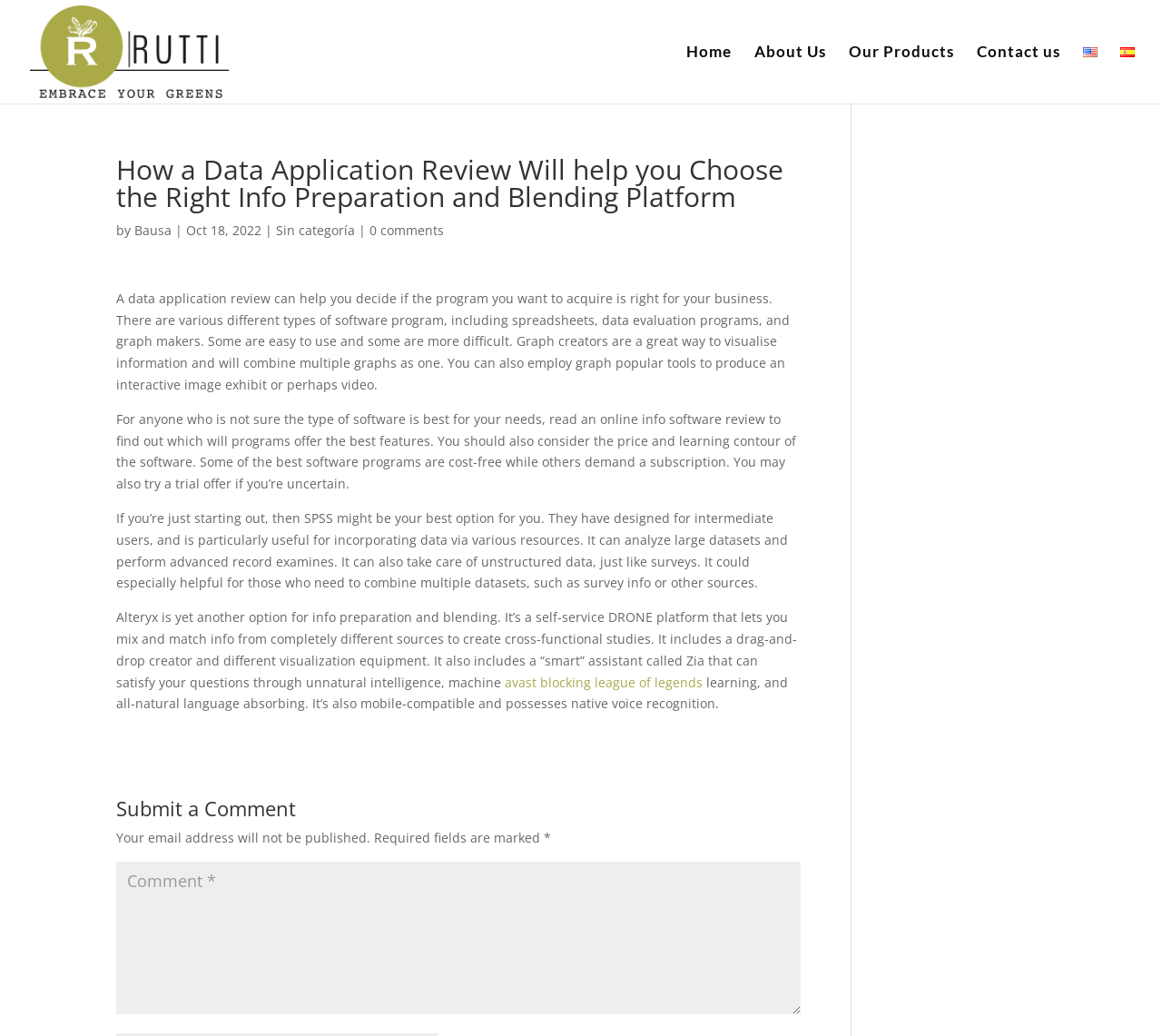Answer this question in one word or a short phrase: What is Alteryx?

A self-service DRONE platform